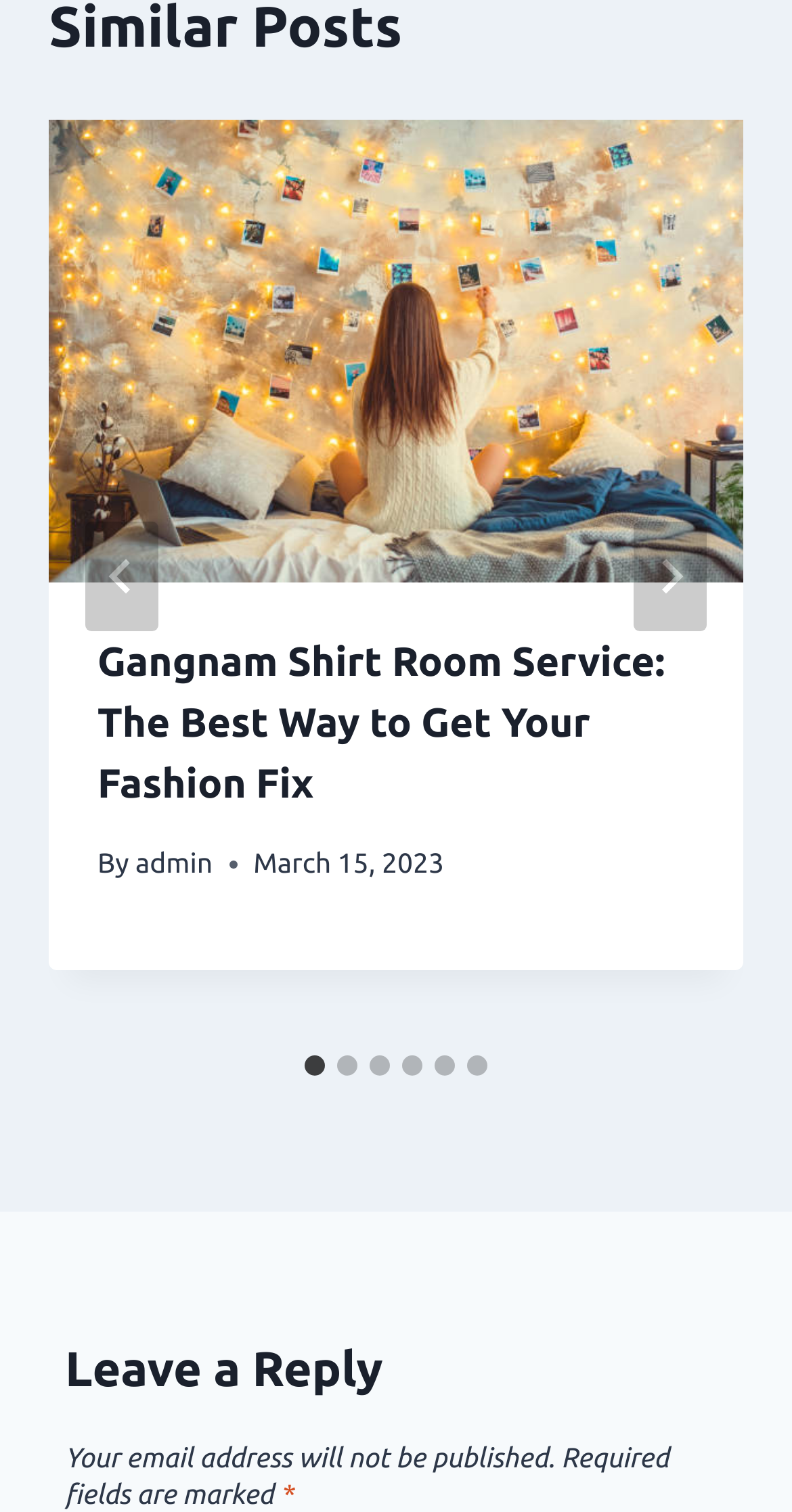Please provide the bounding box coordinate of the region that matches the element description: admin. Coordinates should be in the format (top-left x, top-left y, bottom-right x, bottom-right y) and all values should be between 0 and 1.

[0.171, 0.56, 0.269, 0.581]